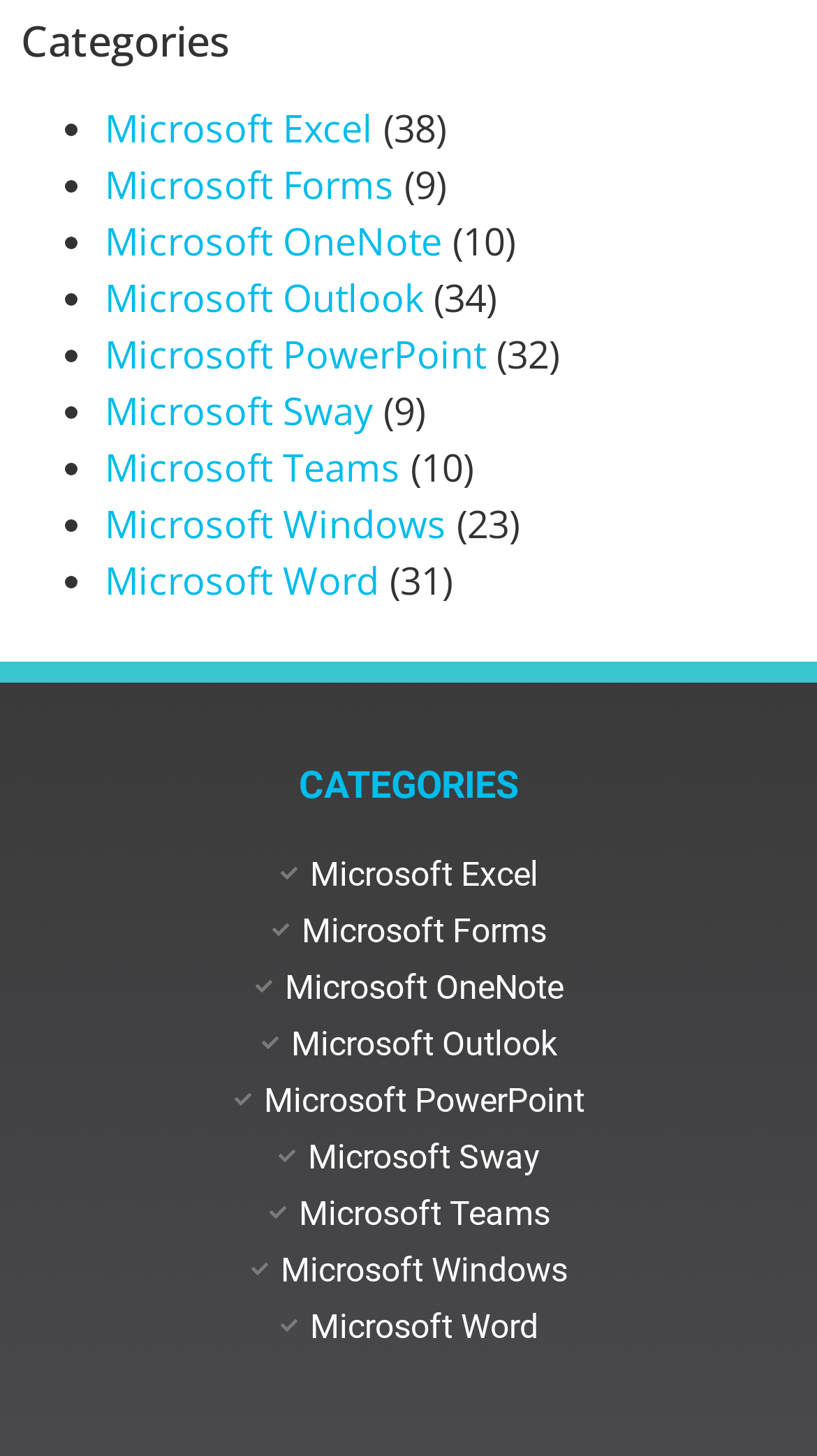Are there any duplicate product names?
Please look at the screenshot and answer using one word or phrase.

Yes